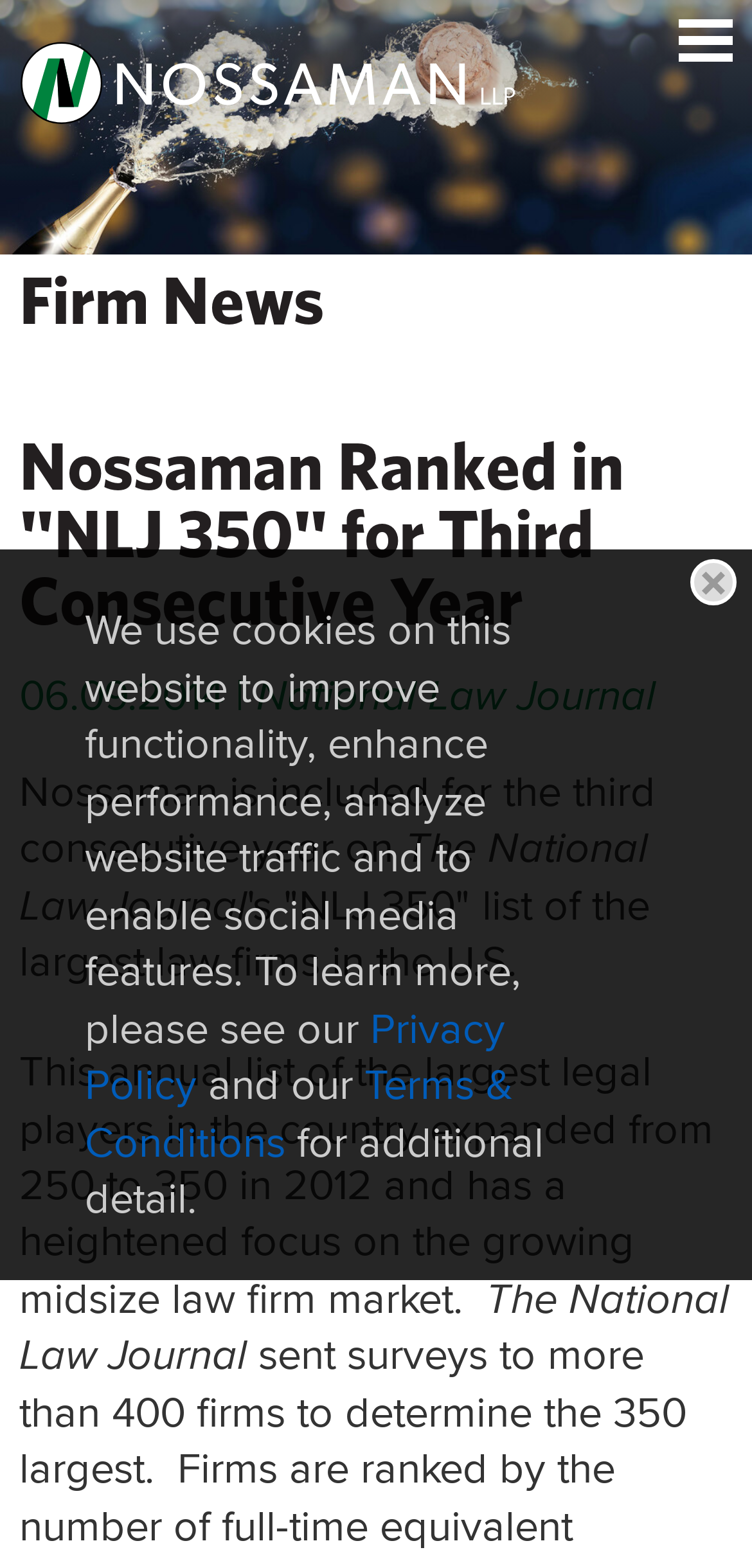Please respond to the question using a single word or phrase:
What is the name of the law firm?

Nossaman LLP